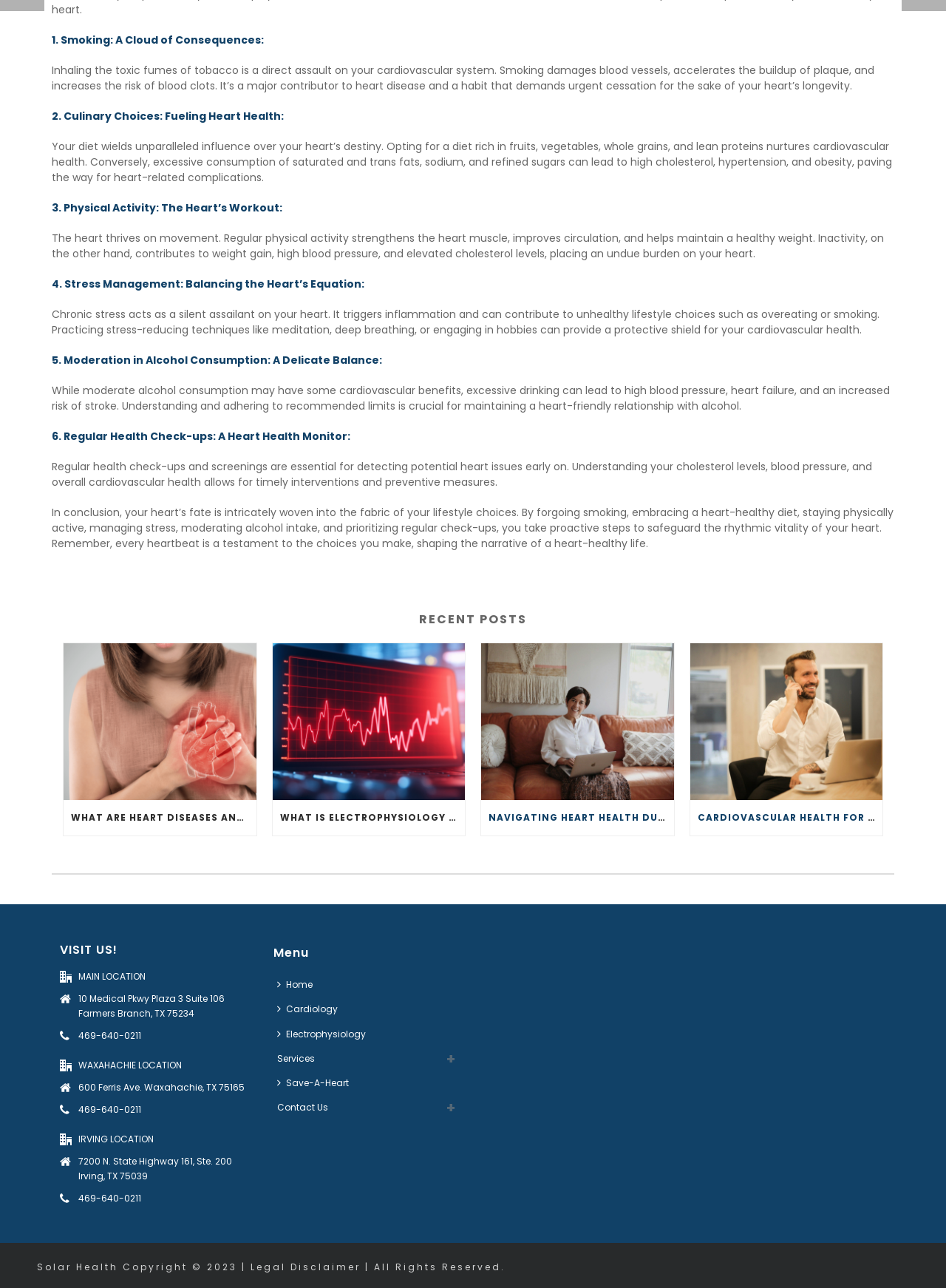Provide the bounding box coordinates for the specified HTML element described in this description: "469-640-0211". The coordinates should be four float numbers ranging from 0 to 1, in the format [left, top, right, bottom].

[0.083, 0.925, 0.15, 0.936]